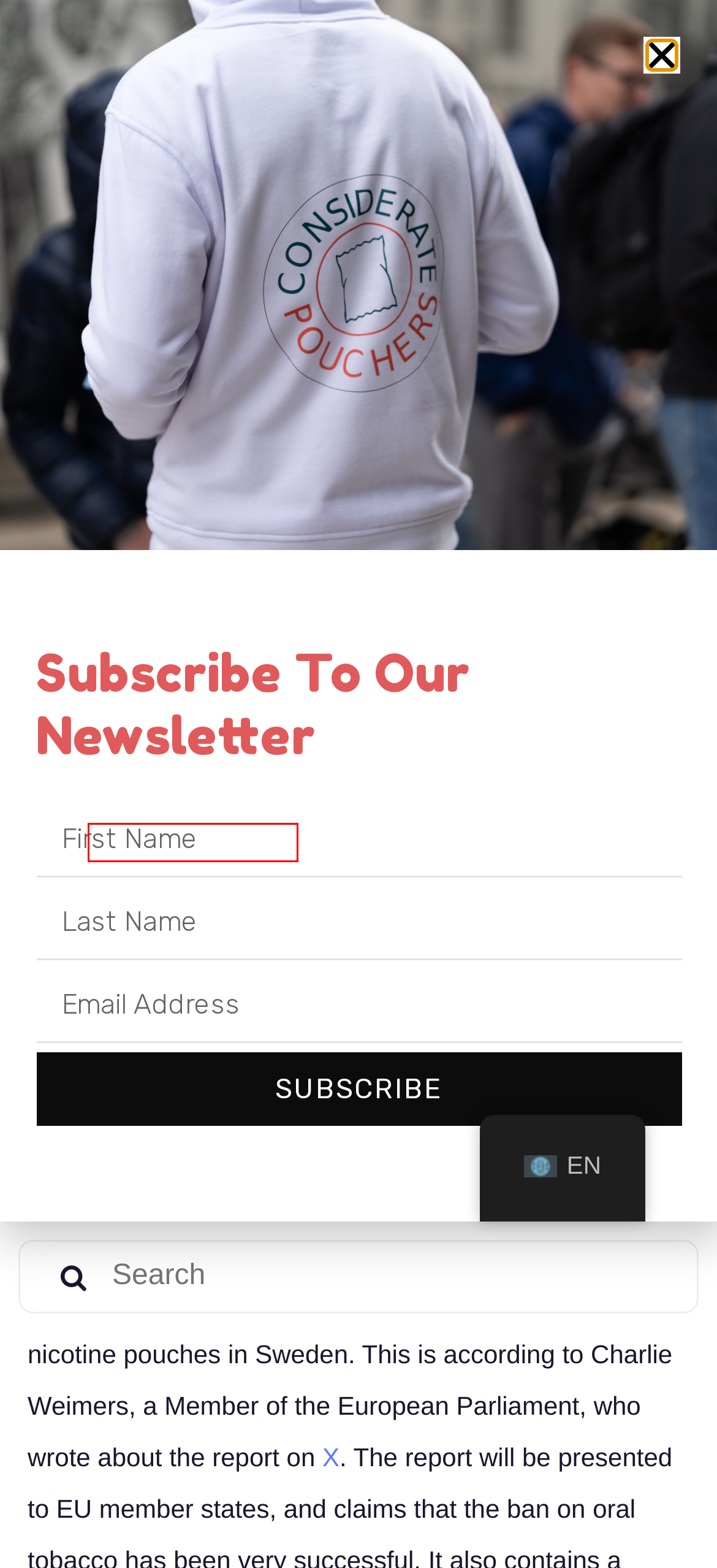Consider the screenshot of a webpage with a red bounding box around an element. Select the webpage description that best corresponds to the new page after clicking the element inside the red bounding box. Here are the candidates:
A. A Shake-Up in Sweden: The Impact of New Regulations on Snus - Considerate Pouchers
B. Contact - Considerate Pouchers
C. Carissa During, Author at Considerate Pouchers
D. About Us - Considerate Pouchers
E. Home - Considerate Pouchers
F. News Archives - Considerate Pouchers
G. Considerate Pouchers Host Drinks and Mini Golf - Considerate Pouchers
H. Blog Archives - Considerate Pouchers

C